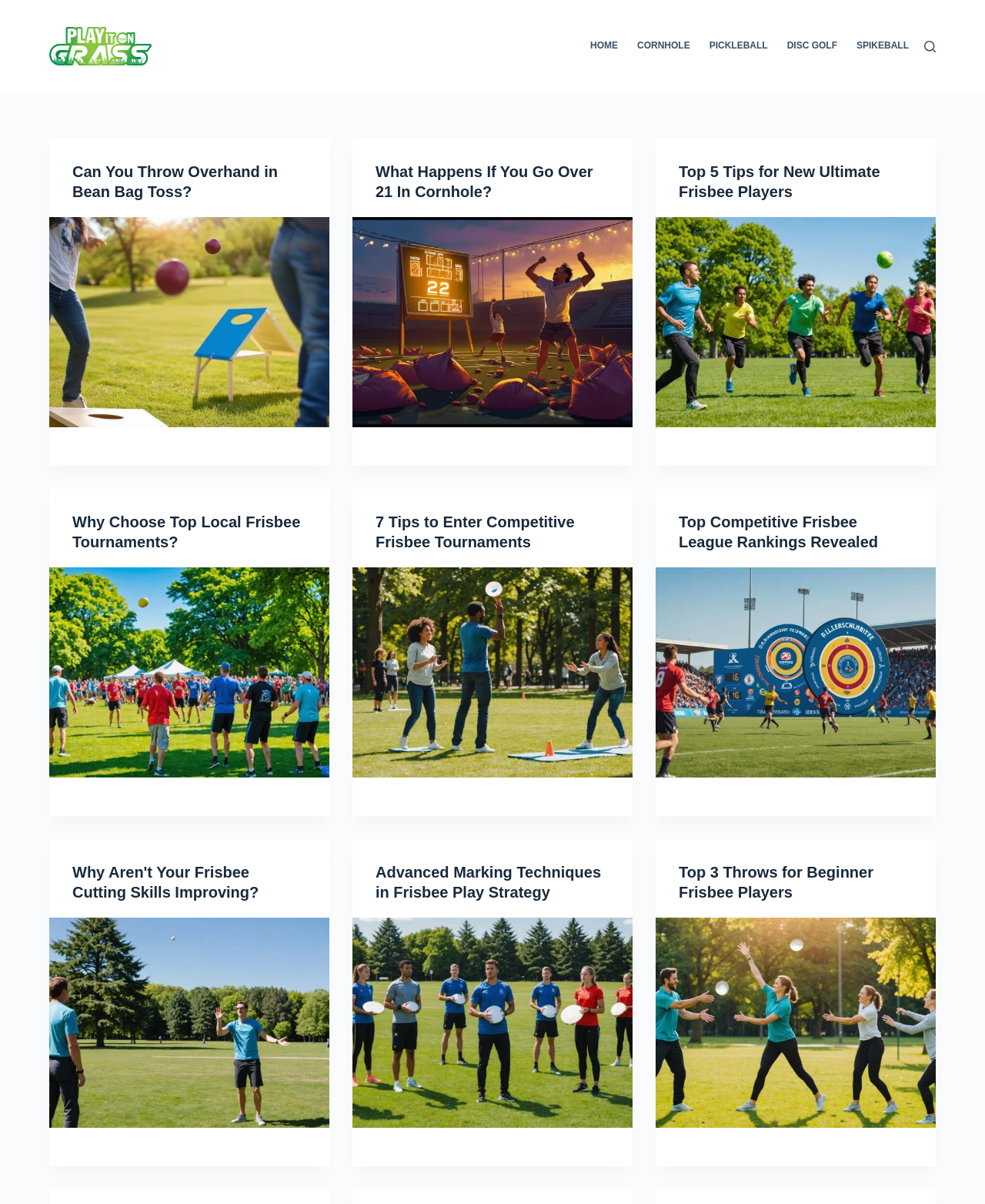What is the purpose of the search button?
Look at the image and answer the question with a single word or phrase.

To search the website